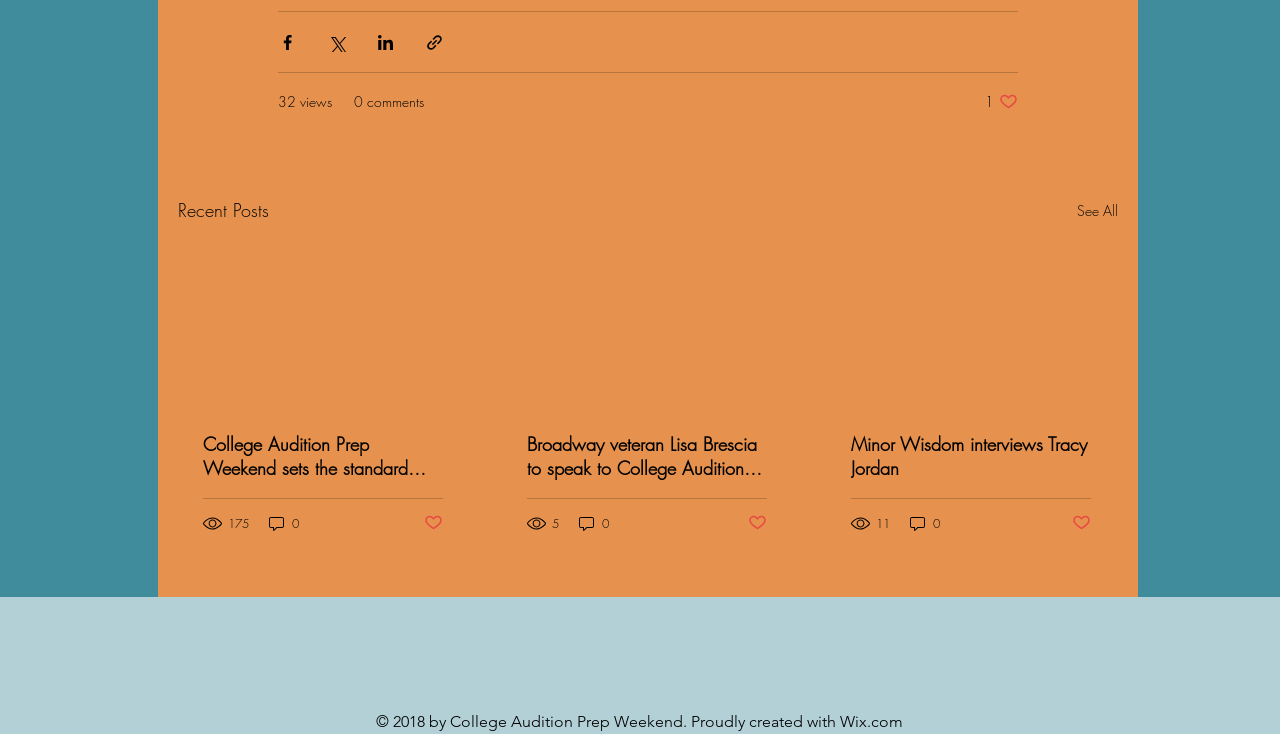Using the information from the screenshot, answer the following question thoroughly:
What is the name of the event mentioned in the first article?

I found the answer by looking at the first article element [152] which contains a link with the text 'College Audition Prep Weekend sets the standard nationally with their faculty...'. This suggests that the event mentioned in the first article is College Audition Prep Weekend.